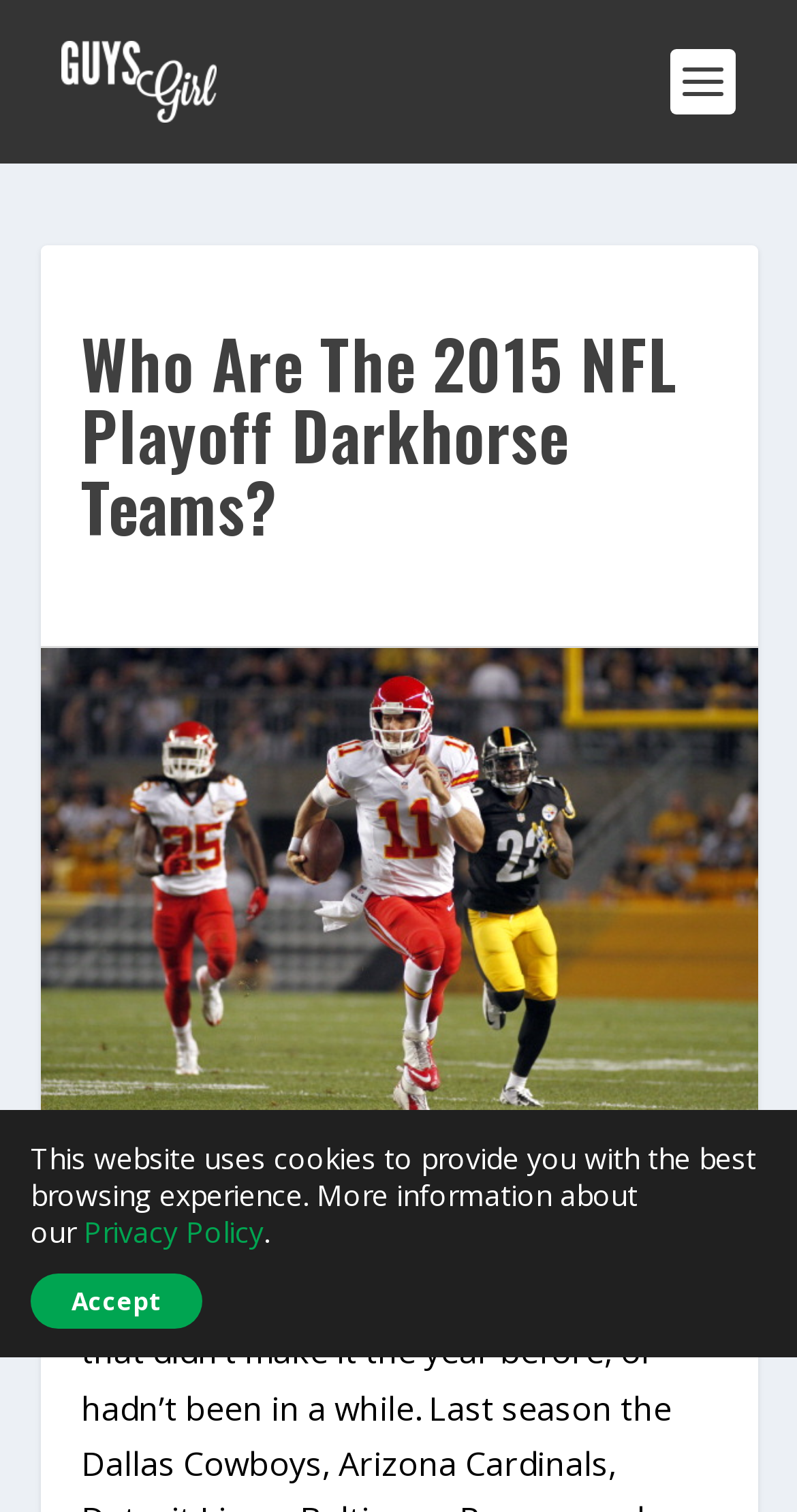Respond to the question below with a single word or phrase: What is the text on the top-left corner of the webpage?

GuysGirl